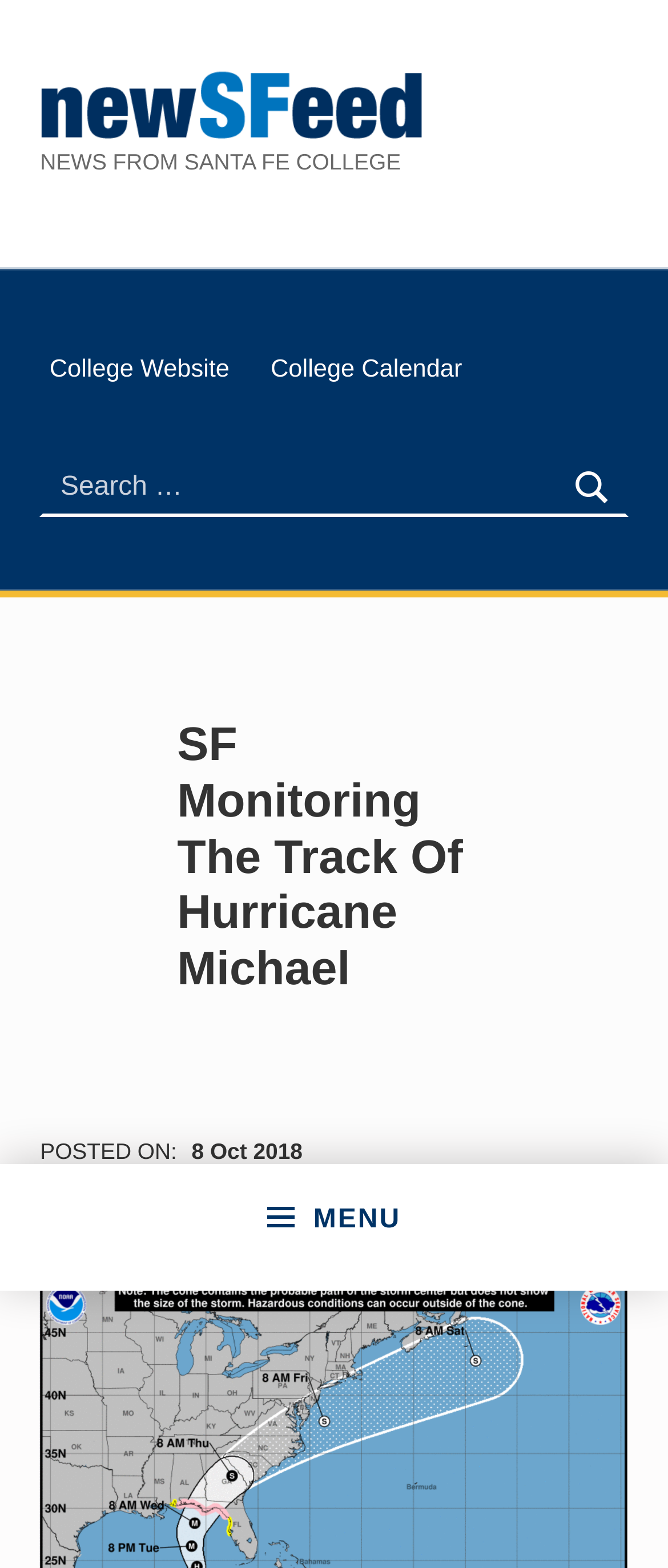Provide a brief response to the question using a single word or phrase: 
What is the purpose of the search box?

To search the website